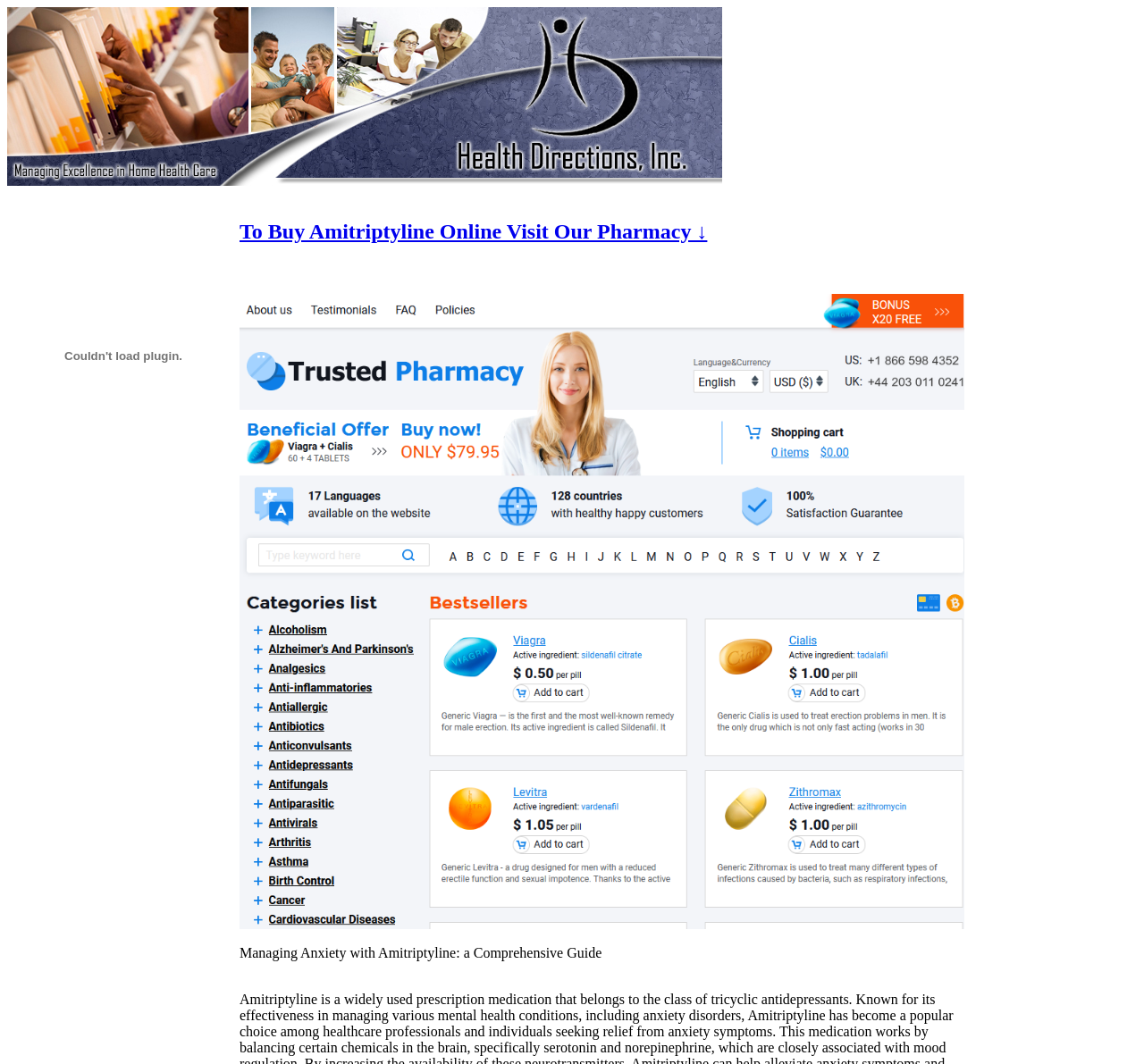Provide a one-word or one-phrase answer to the question:
What is the topic of the comprehensive guide?

Managing Anxiety with Amitriptyline